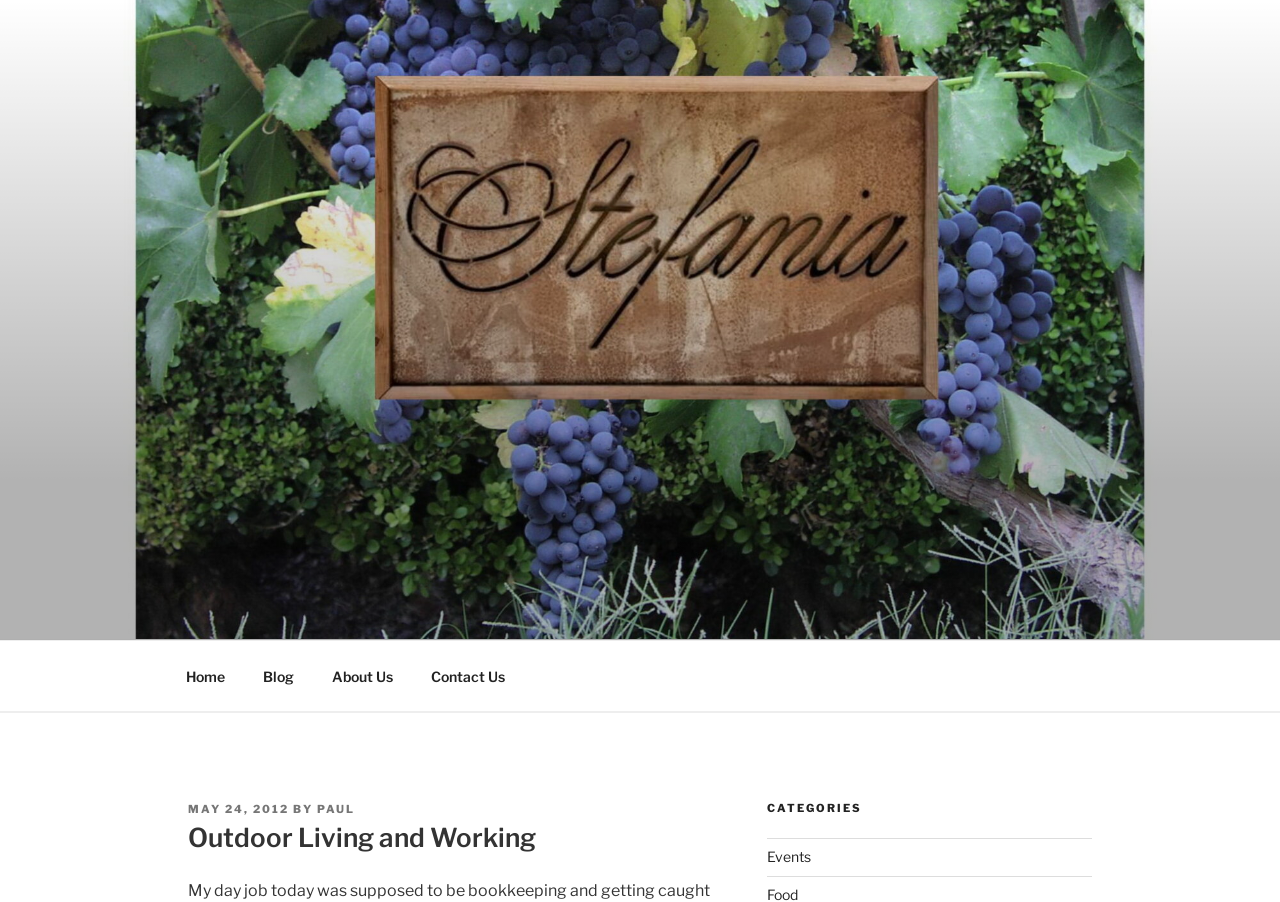Give a detailed account of the webpage.

The webpage is about Stefania Wine, an outdoor living and working space that includes a winery and tasting room. At the top left, there is a link to the website's homepage, "STEFANIA WINE", accompanied by a static text "Winery & Tasting Room". 

Below this, there is a top menu navigation bar with four links: "Home", "Blog", "About Us", and "Contact Us", aligned horizontally from left to right. 

Further down, there is a header section with a posted date "MAY 24, 2012" and a time, followed by the author's name "PAUL". Above this, there is a heading "Outdoor Living and Working". 

To the right of the header section, there is another heading "CATEGORIES" with a link to "Events" below it.